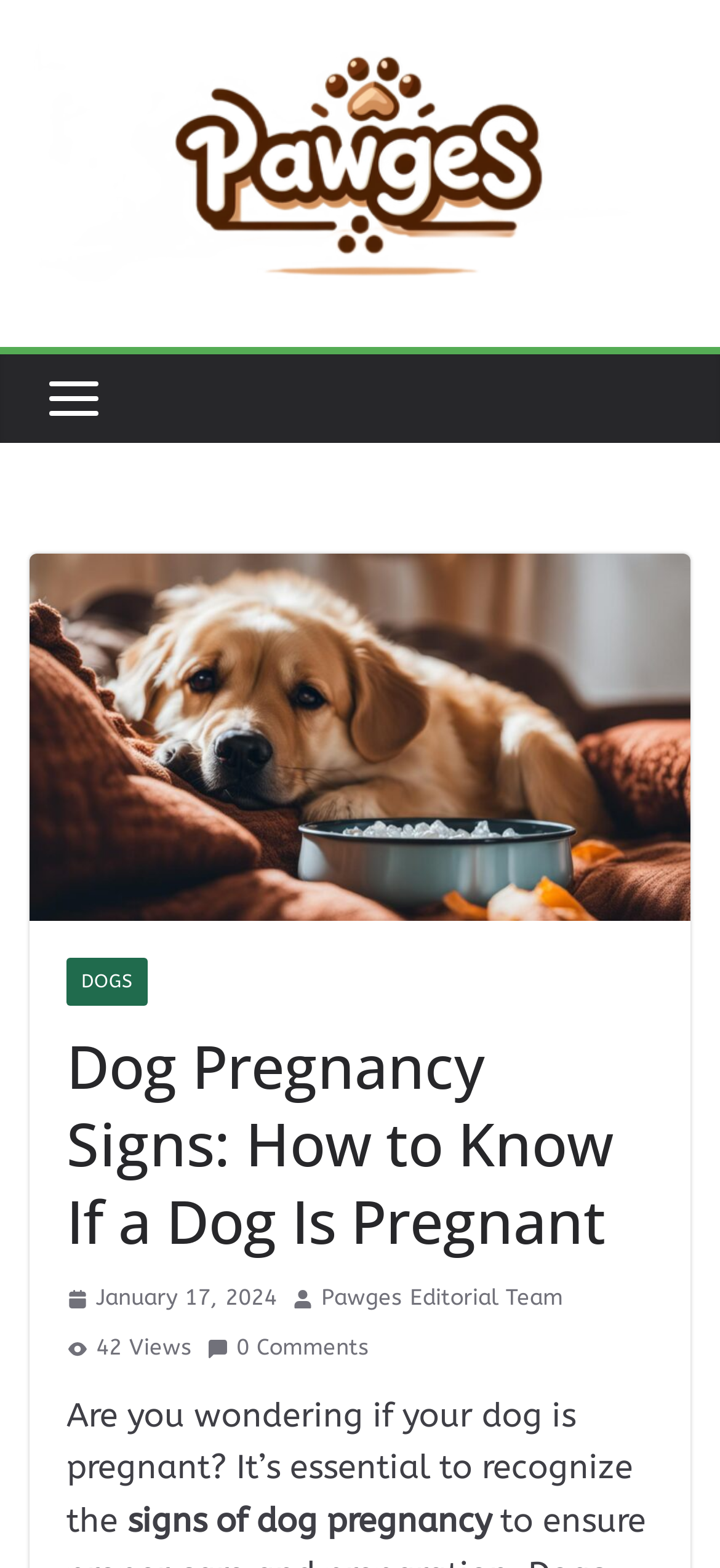Can you determine the main header of this webpage?

Dog Pregnancy Signs: How to Know If a Dog Is Pregnant